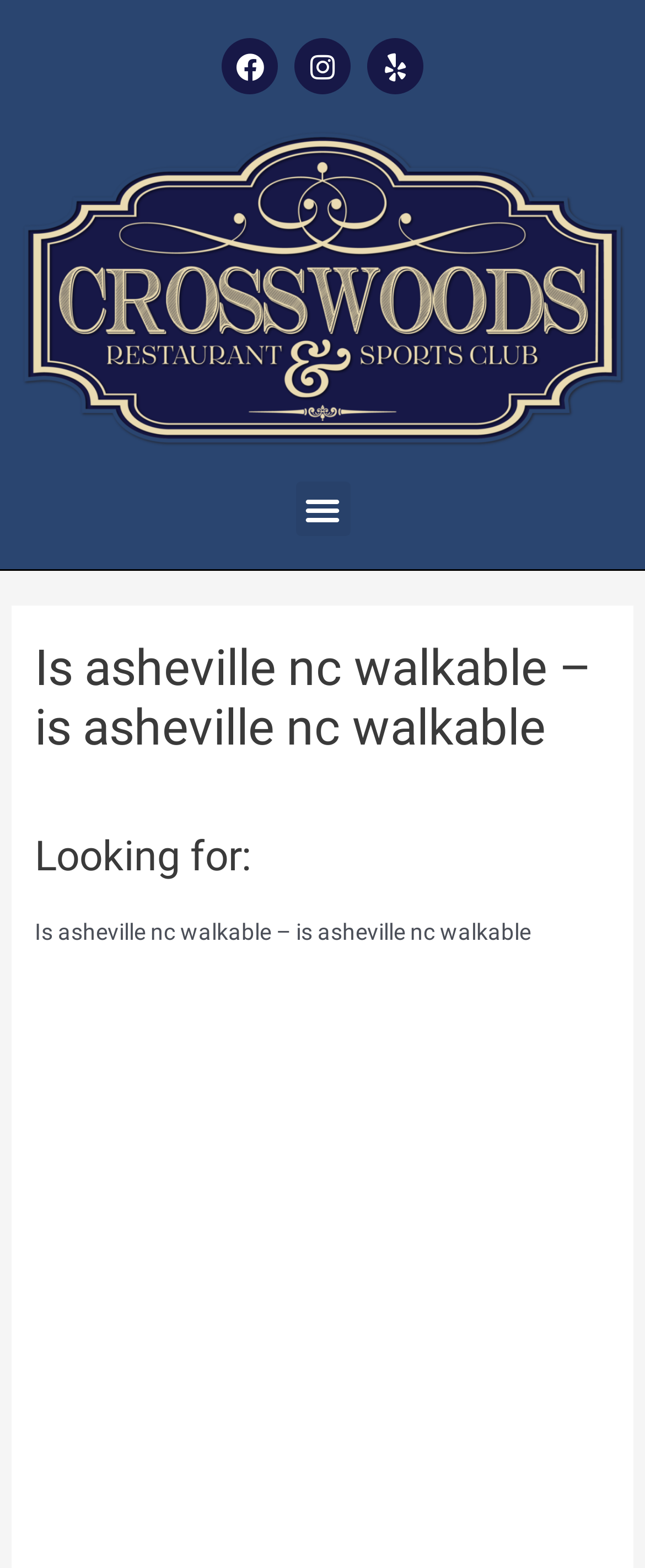Kindly determine the bounding box coordinates of the area that needs to be clicked to fulfill this instruction: "Click to enter".

[0.054, 0.609, 0.377, 0.625]